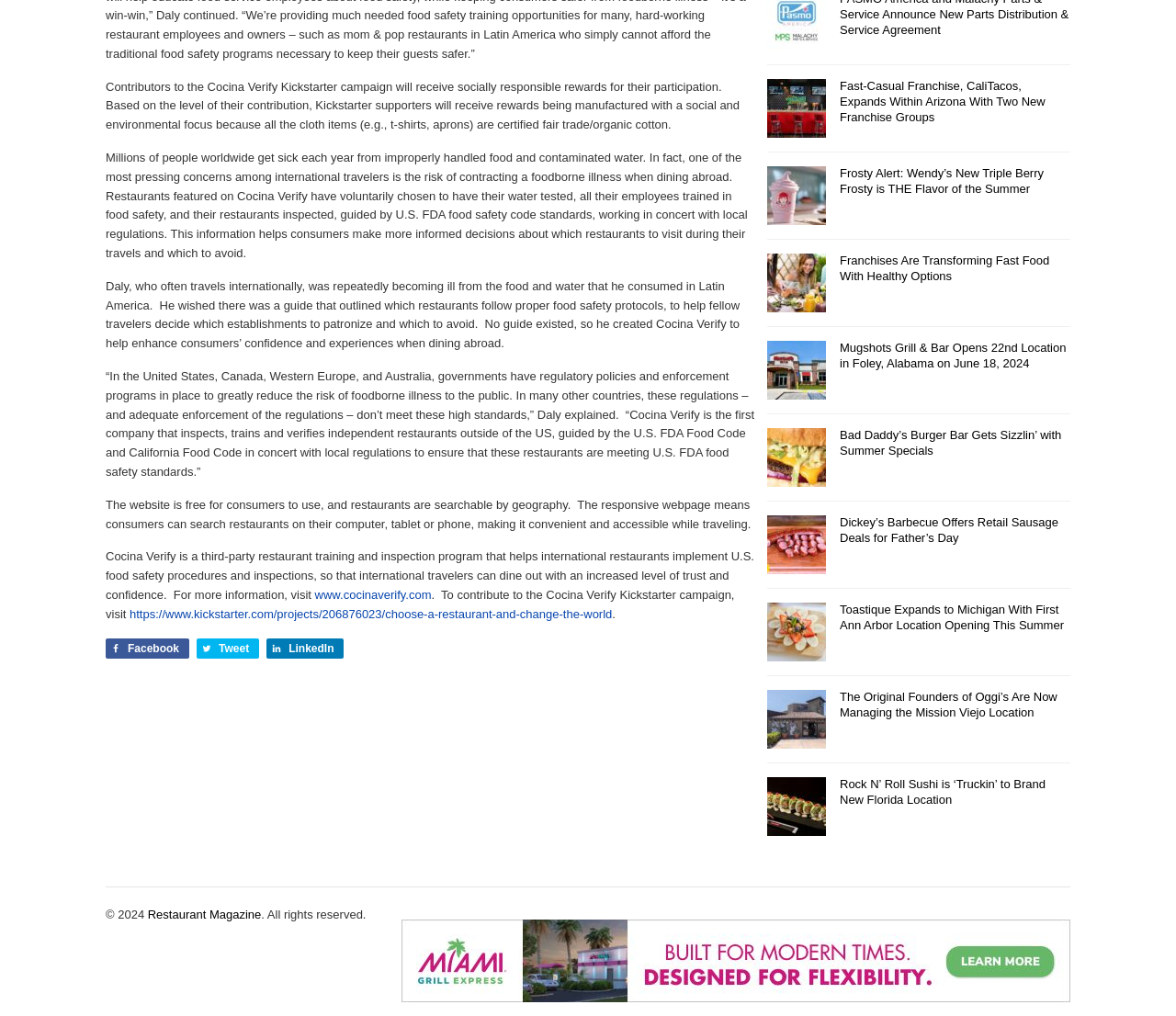Identify the bounding box of the HTML element described here: "Restaurant Magazine". Provide the coordinates as four float numbers between 0 and 1: [left, top, right, bottom].

[0.126, 0.893, 0.222, 0.907]